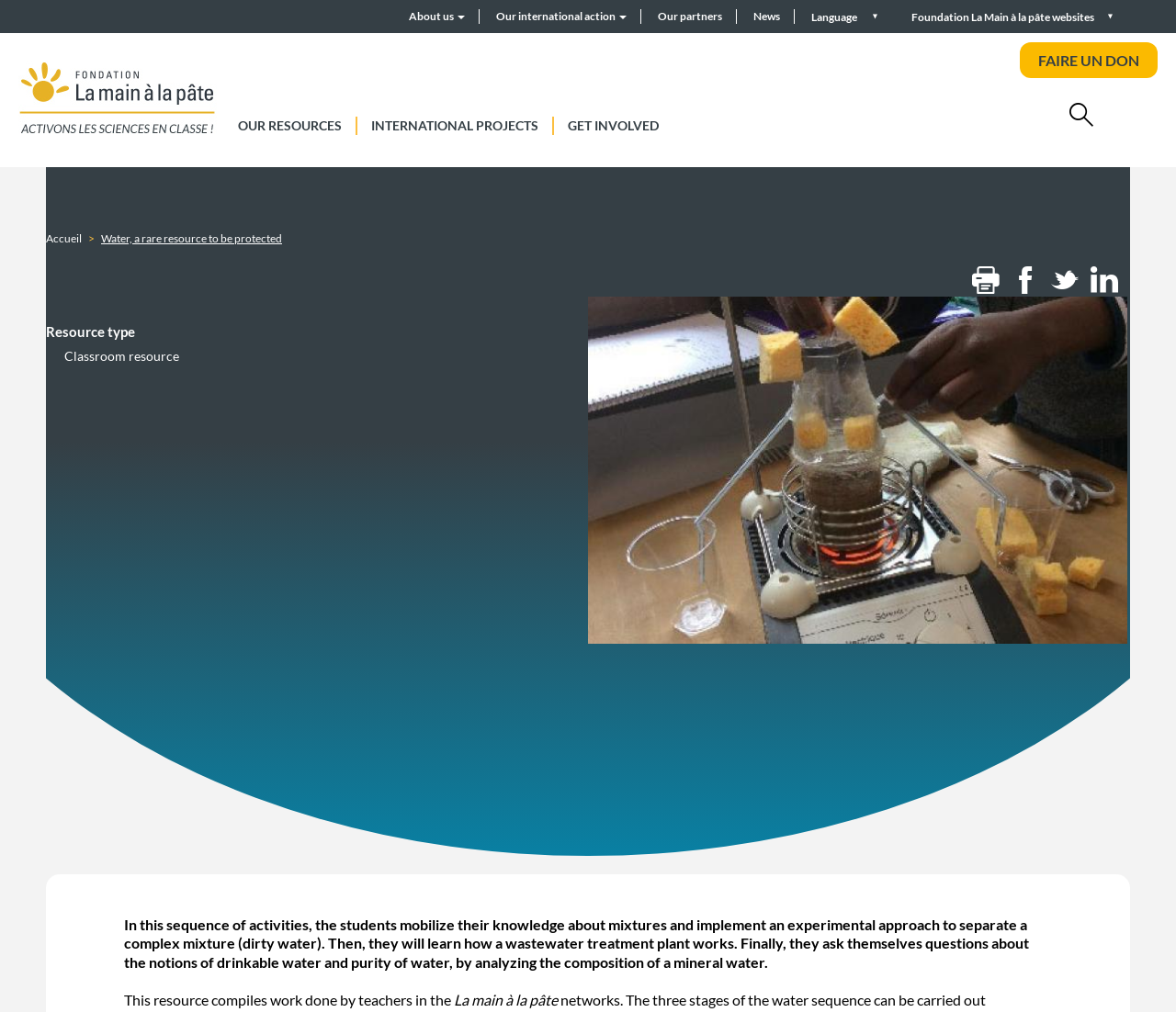Locate the bounding box coordinates of the element to click to perform the following action: 'Visit the 'Home' page'. The coordinates should be given as four float values between 0 and 1, in the form of [left, top, right, bottom].

[0.016, 0.06, 0.184, 0.133]